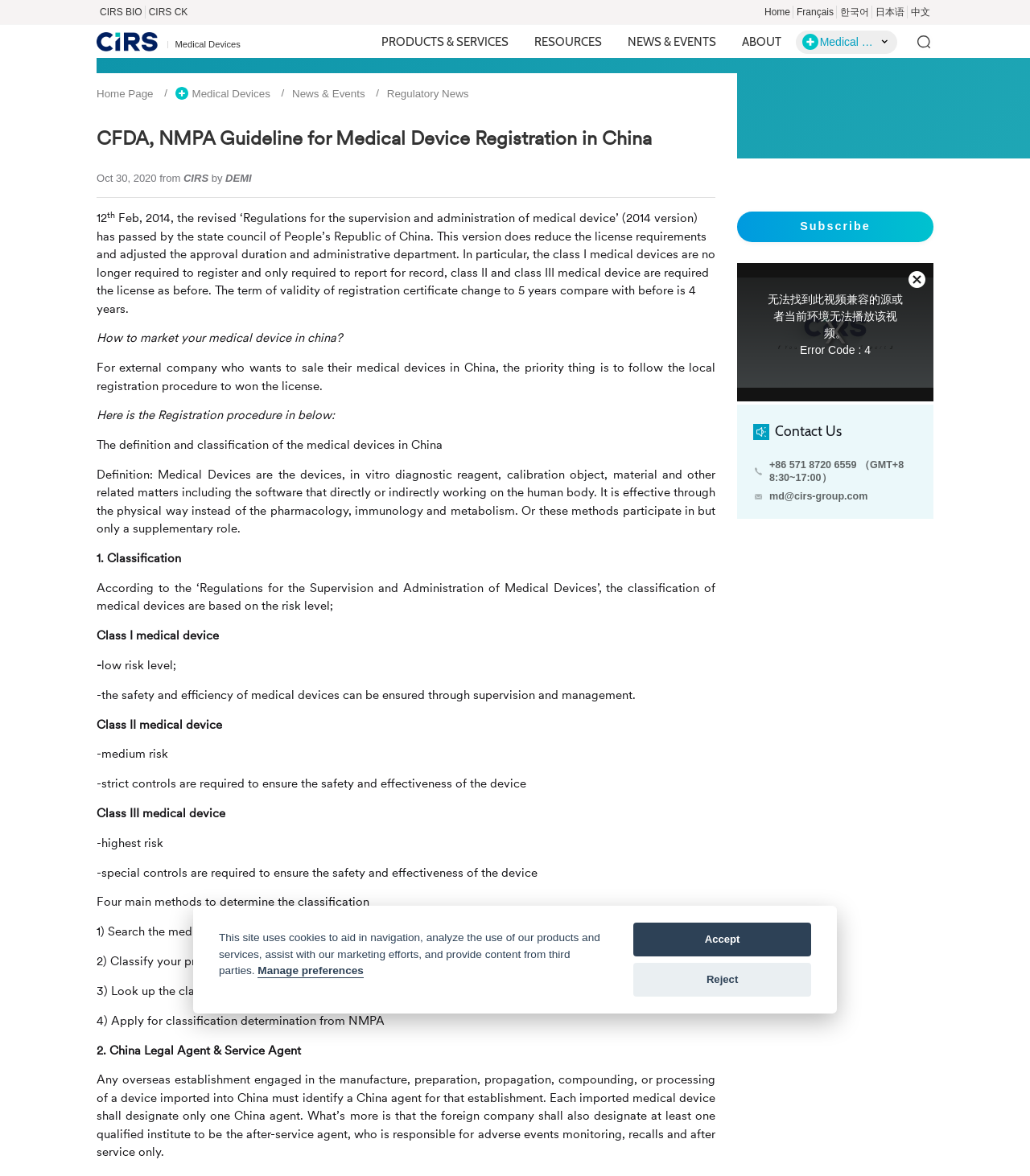Describe every aspect of the webpage in a detailed manner.

This webpage is about the CFDA, NMPA Guideline for Medical Device Registration in China, specifically discussing the revised regulations from 2014. At the top, there are several links to different language options, including Français, 한국어, 日本语, and 中文. Below these links, there is a logo and a navigation menu with options such as "PRODUCTS & SERVICES", "RESOURCES", "NEWS & EVENTS", and "ABOUT".

The main content of the page is divided into sections, starting with a heading that announces the revised regulations. The first section explains the changes to the regulations, including the reduction of license requirements and the adjustment of approval duration and administrative department. It also highlights the changes to the registration procedure for class I, II, and III medical devices.

The following sections provide more detailed information on the registration procedure, including the definition and classification of medical devices in China. There are four main methods to determine the classification of a medical device, which are explained in detail. Additionally, the page discusses the role of a China legal agent and service agent for overseas establishments.

On the right side of the page, there is a section with a link to subscribe to a newsletter or service. Below this, there is a video player with a modal window that displays an error message when the video cannot be played.

At the bottom of the page, there is a contact section with an image, a "Contact Us" heading, and contact information, including a phone number and email address. There is also a cookie policy notification that appears as a modal window.